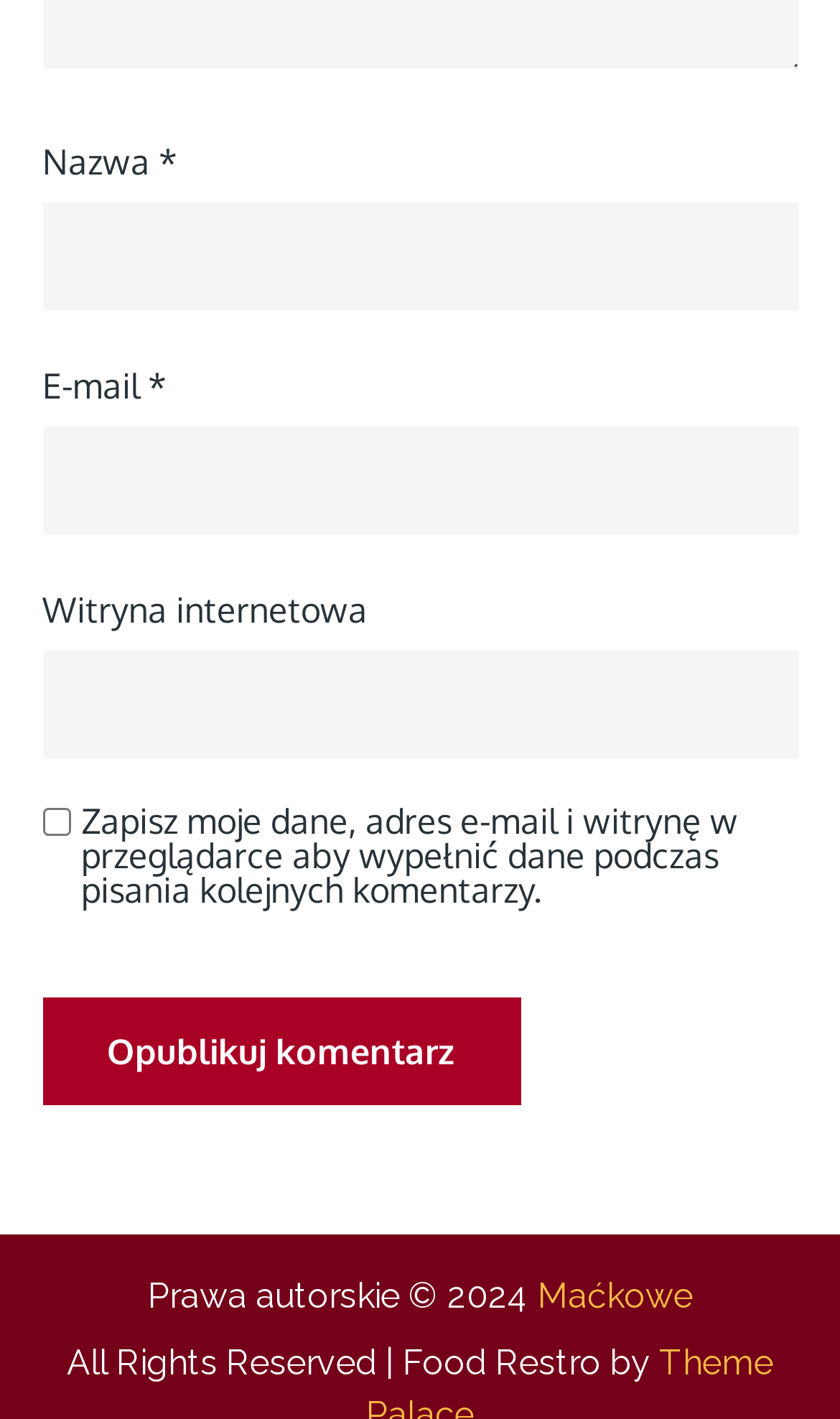Respond with a single word or short phrase to the following question: 
What is the button at the bottom of the form for?

Publish comment